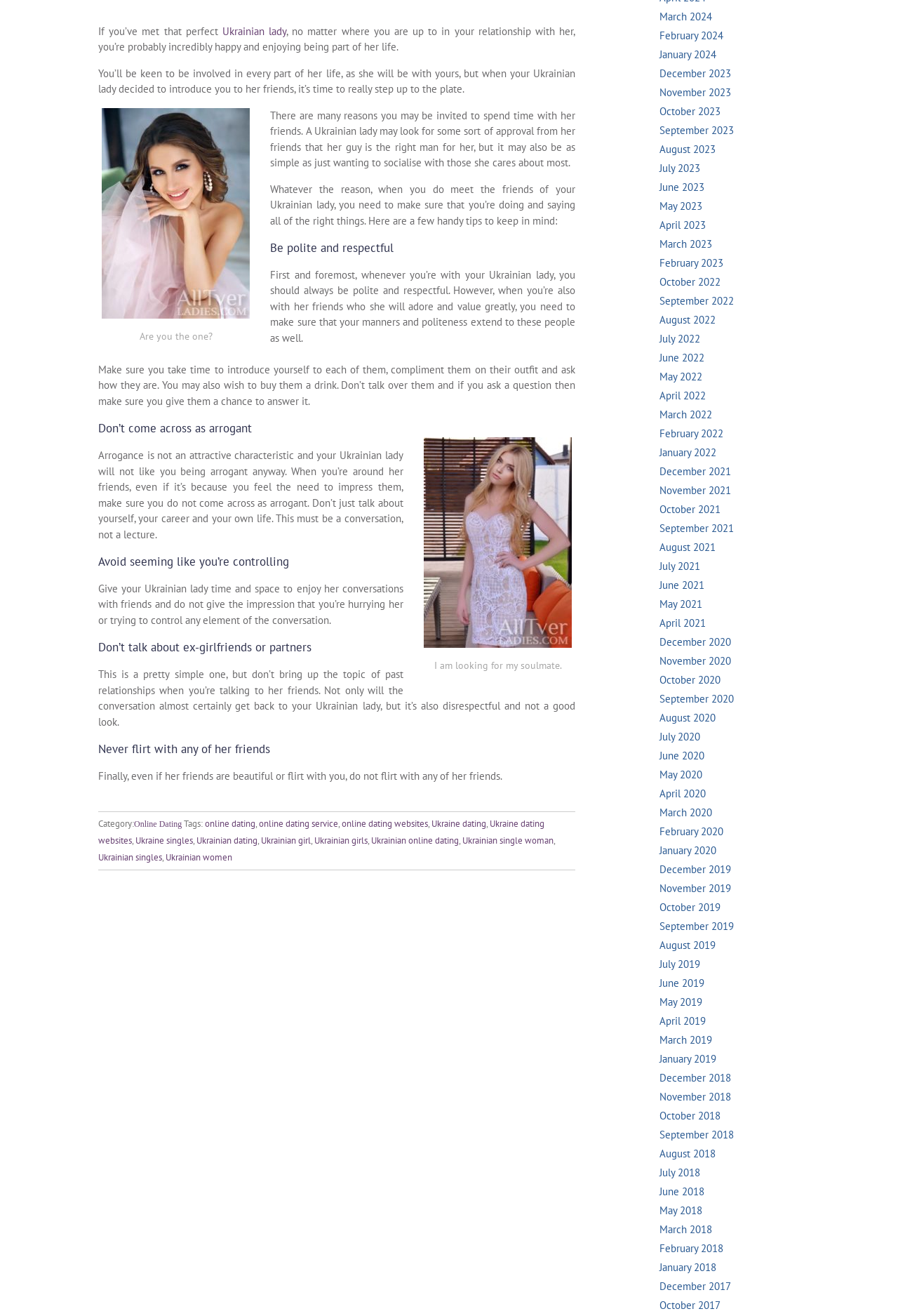Extract the bounding box coordinates of the UI element described: "Ukraine dating websites". Provide the coordinates in the format [left, top, right, bottom] with values ranging from 0 to 1.

[0.109, 0.621, 0.607, 0.643]